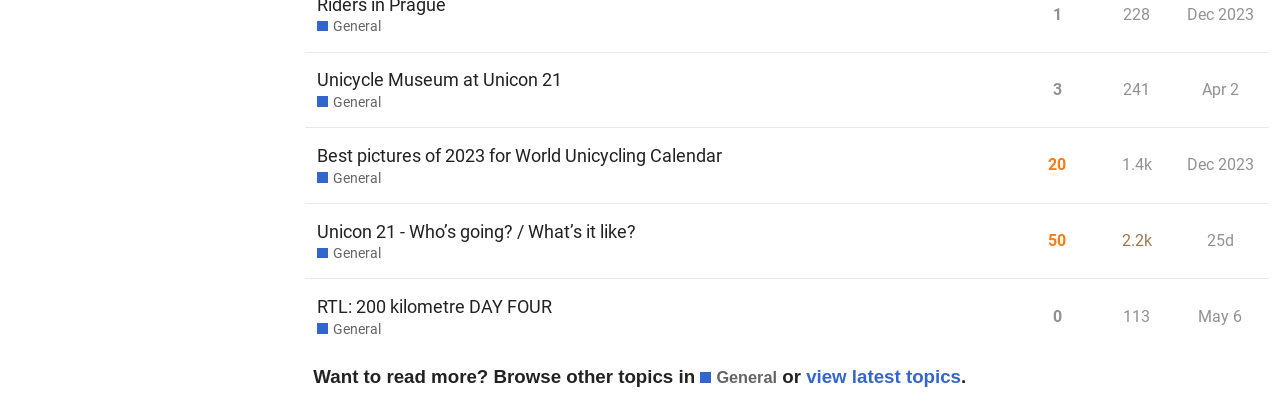What is the purpose of the link 'view latest topics'?
Provide a fully detailed and comprehensive answer to the question.

I analyzed the text 'Want to read more? Browse other topics in General or view latest topics.' and determined that the link 'view latest topics' is intended to allow users to view the latest topics.